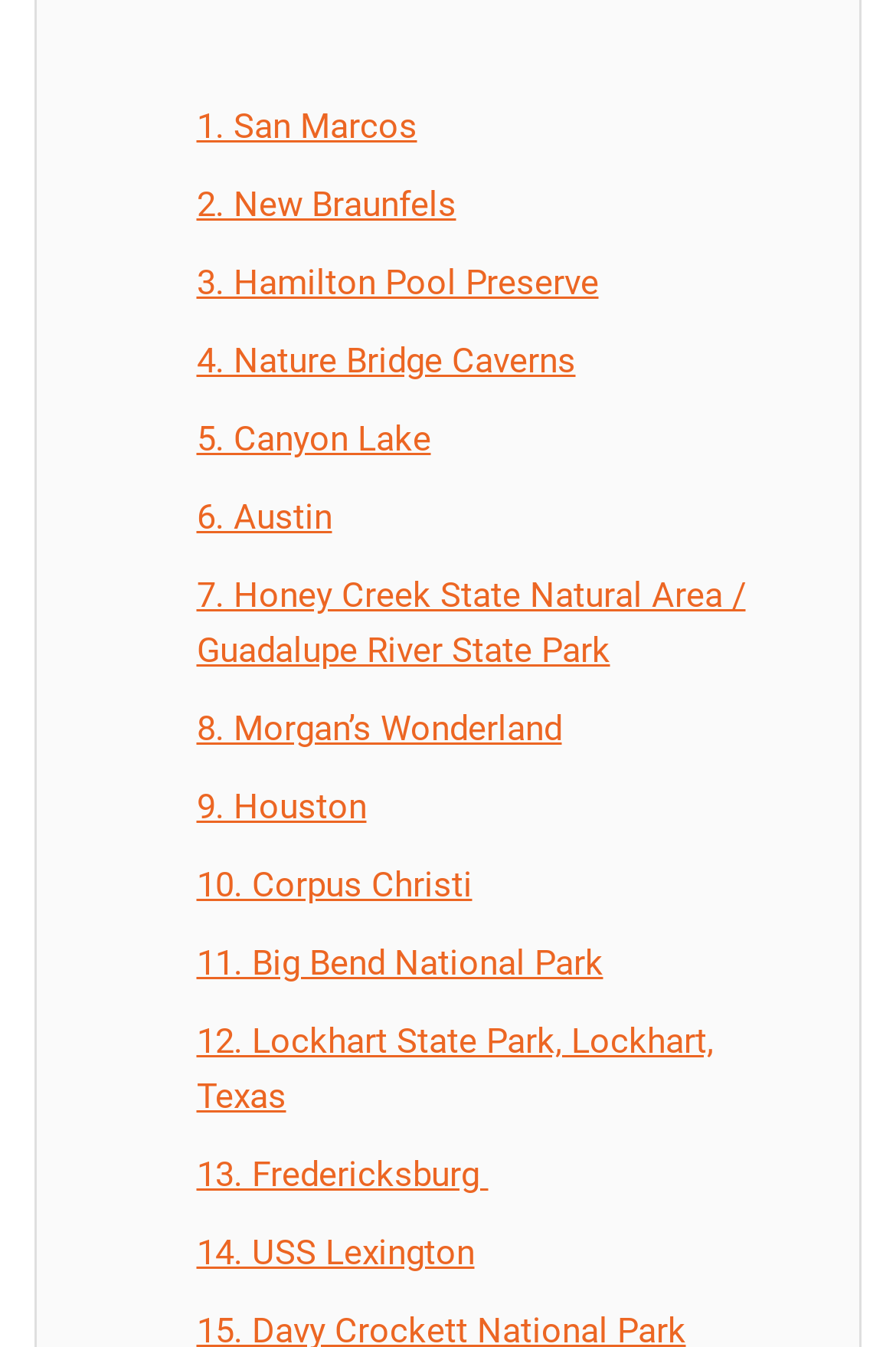Pinpoint the bounding box coordinates of the element that must be clicked to accomplish the following instruction: "discover Fredericksburg". The coordinates should be in the format of four float numbers between 0 and 1, i.e., [left, top, right, bottom].

[0.219, 0.857, 0.545, 0.888]